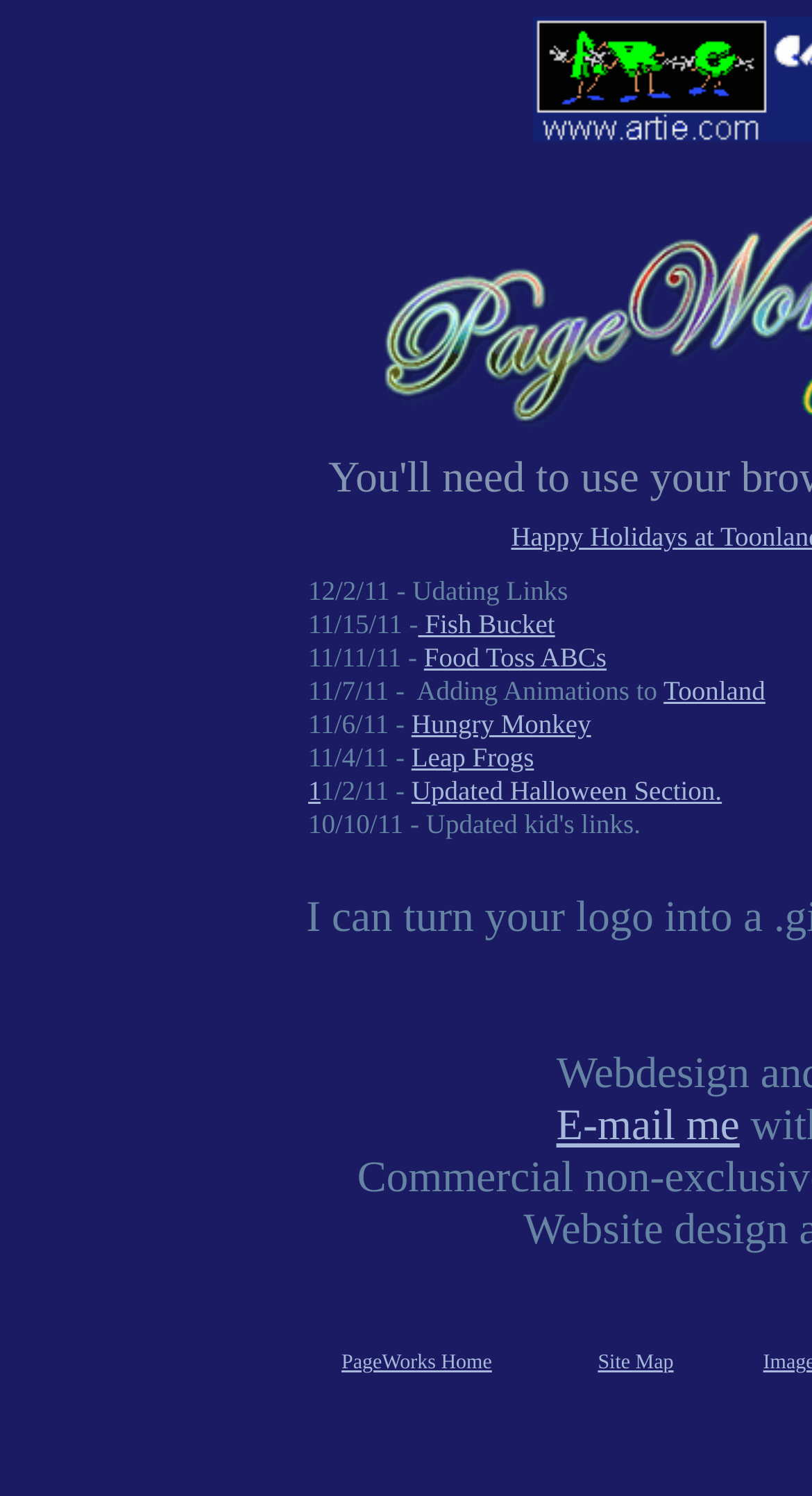Please identify the bounding box coordinates of the clickable region that I should interact with to perform the following instruction: "Email the author". The coordinates should be expressed as four float numbers between 0 and 1, i.e., [left, top, right, bottom].

[0.685, 0.735, 0.911, 0.768]